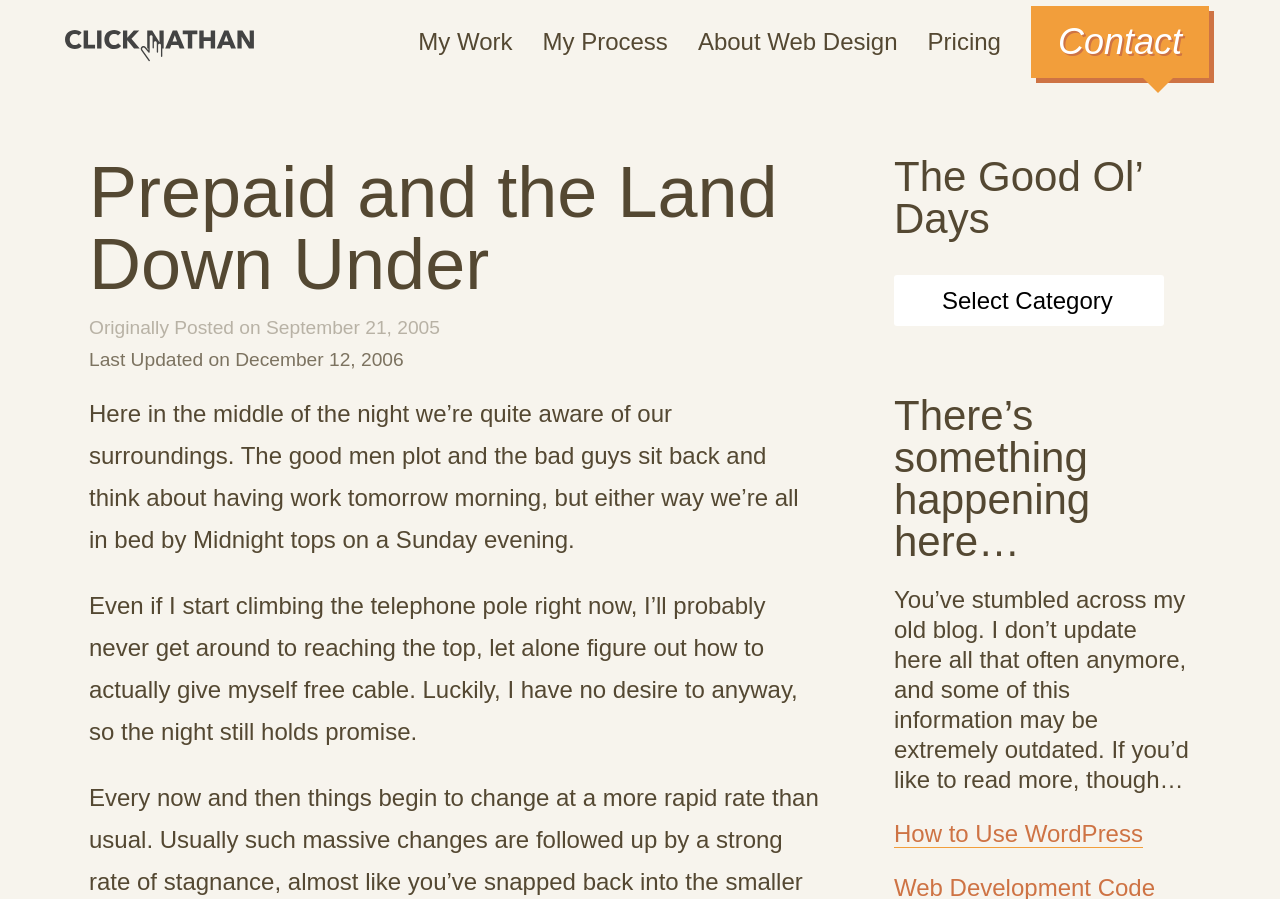Identify the bounding box coordinates of the HTML element based on this description: "Follow NBA on Twitter".

None